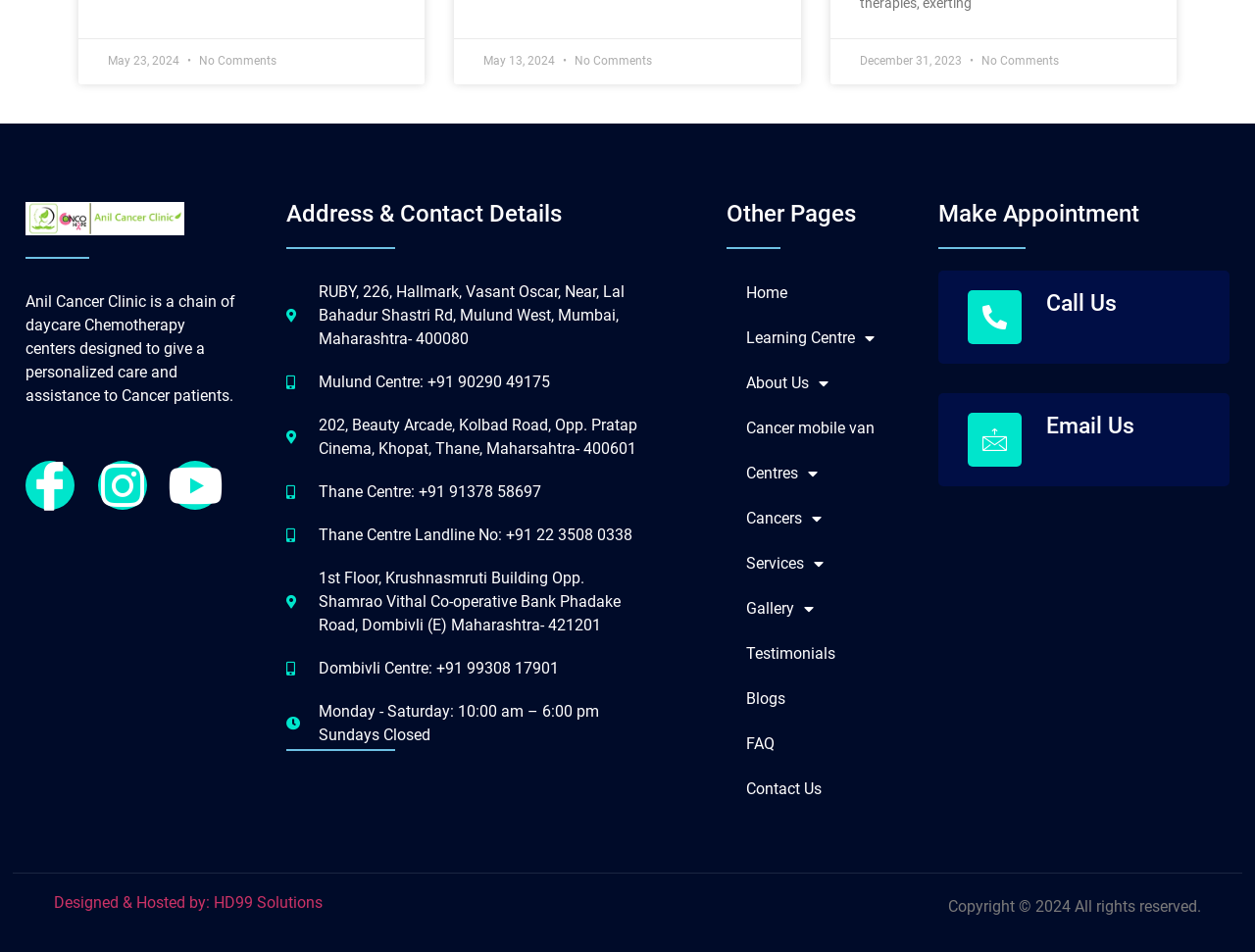Please determine the bounding box coordinates of the element to click on in order to accomplish the following task: "View Facebook page". Ensure the coordinates are four float numbers ranging from 0 to 1, i.e., [left, top, right, bottom].

[0.02, 0.484, 0.059, 0.536]